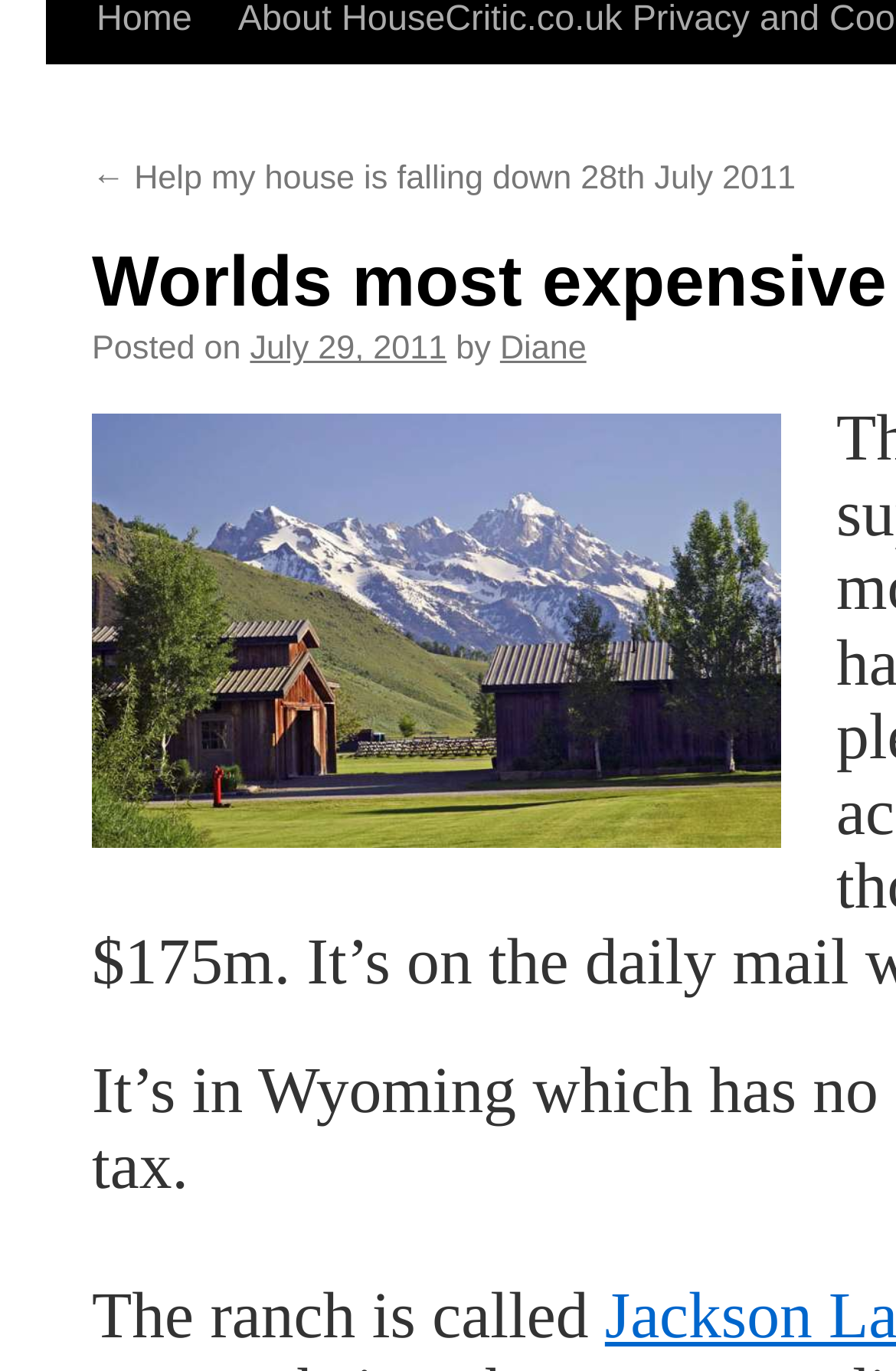Given the following UI element description: "Diane", find the bounding box coordinates in the webpage screenshot.

[0.558, 0.306, 0.654, 0.332]